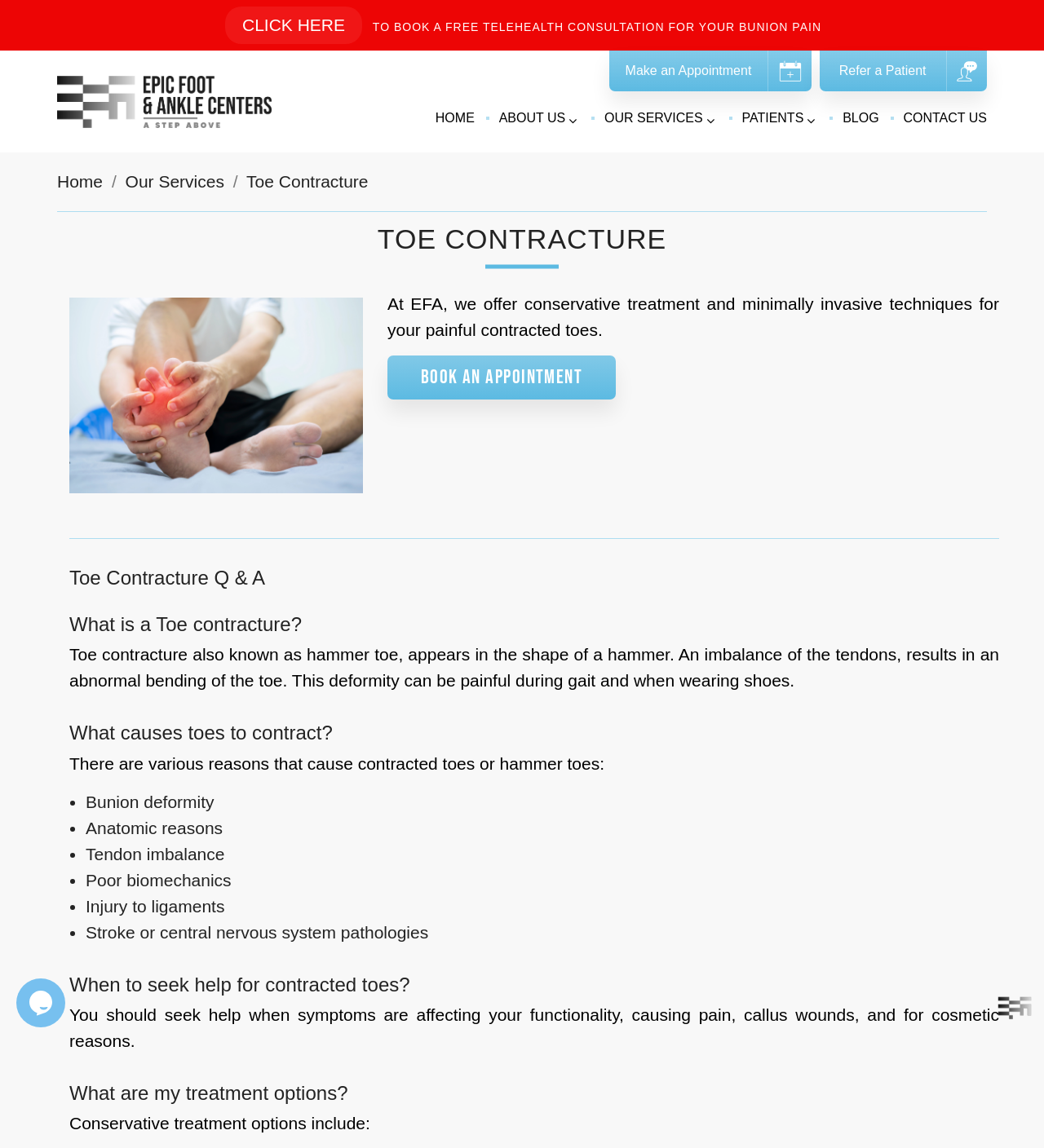What are some causes of contracted toes?
Give a thorough and detailed response to the question.

According to the webpage content, specifically the list of causes, contracted toes can be caused by bunion deformity, anatomic reasons, tendon imbalance, poor biomechanics, injury to ligaments, and stroke or central nervous system pathologies.